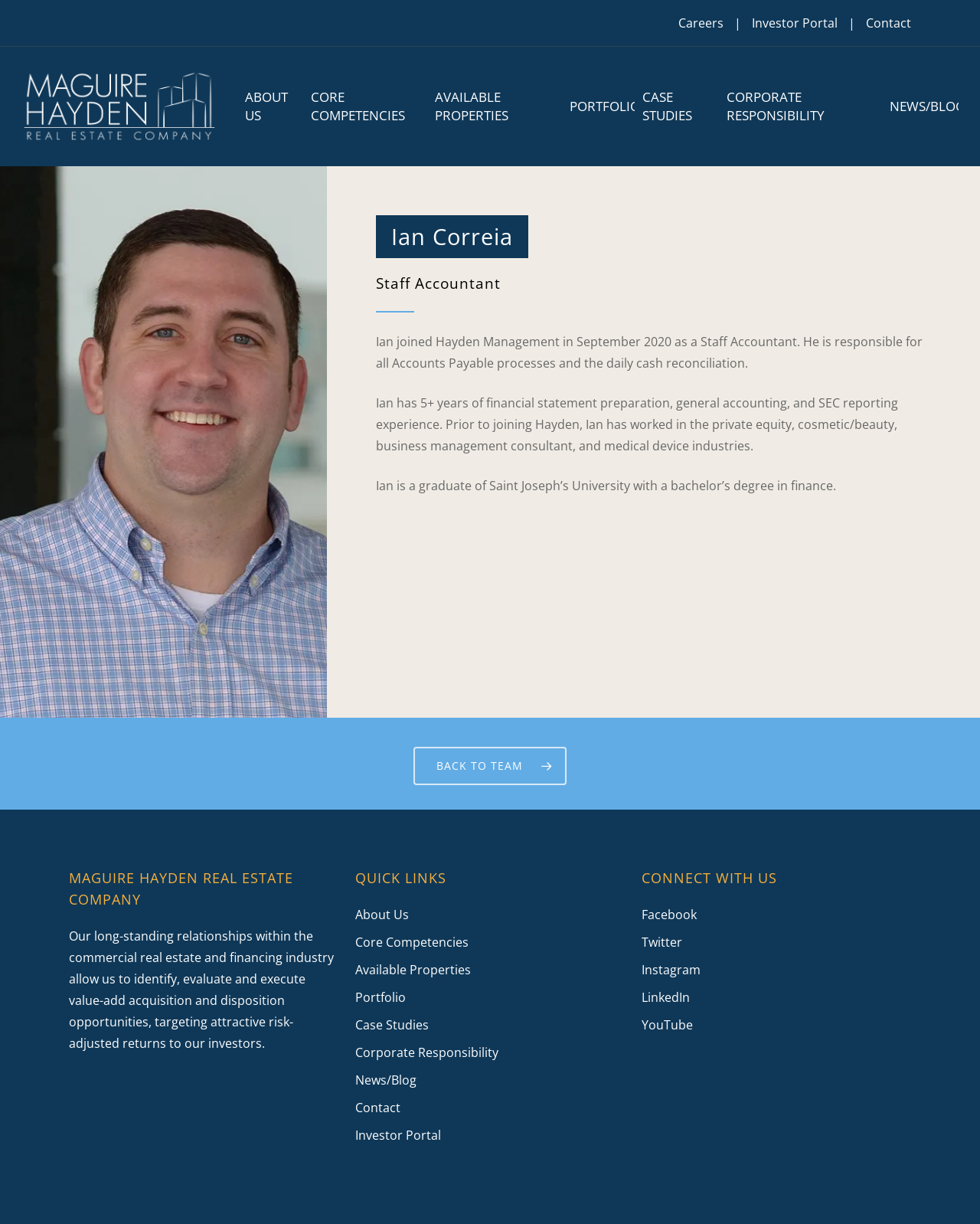What is the main focus of Maguire Hayden Real Estate Company?
Please respond to the question with a detailed and thorough explanation.

I found the answer by reading the text 'Our long-standing relationships within the commercial real estate and financing industry...' which suggests that the company's main focus is on commercial real estate and financing.